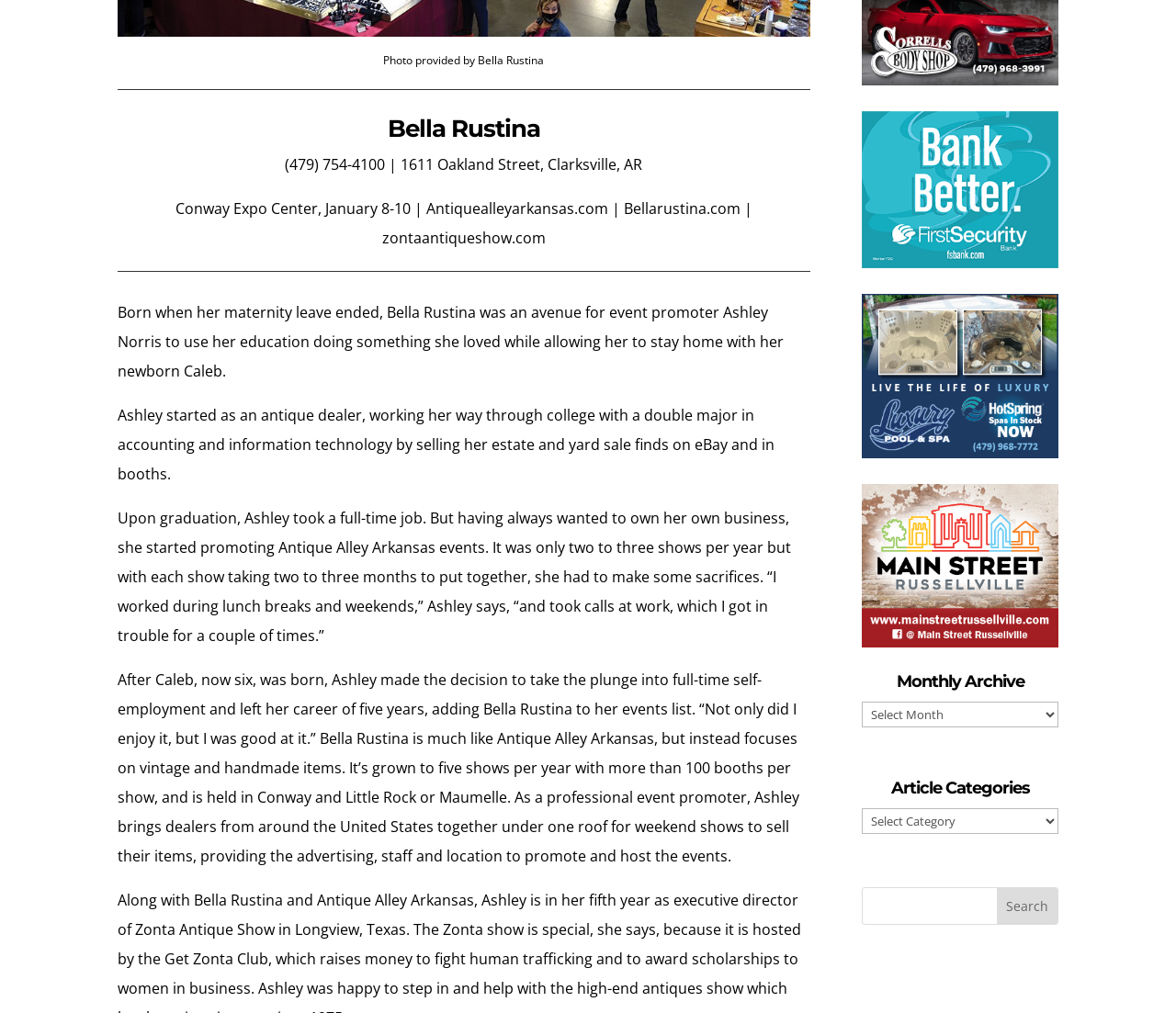Provide a brief response using a word or short phrase to this question:
What is the focus of Bella Rustina events?

vintage and handmade items